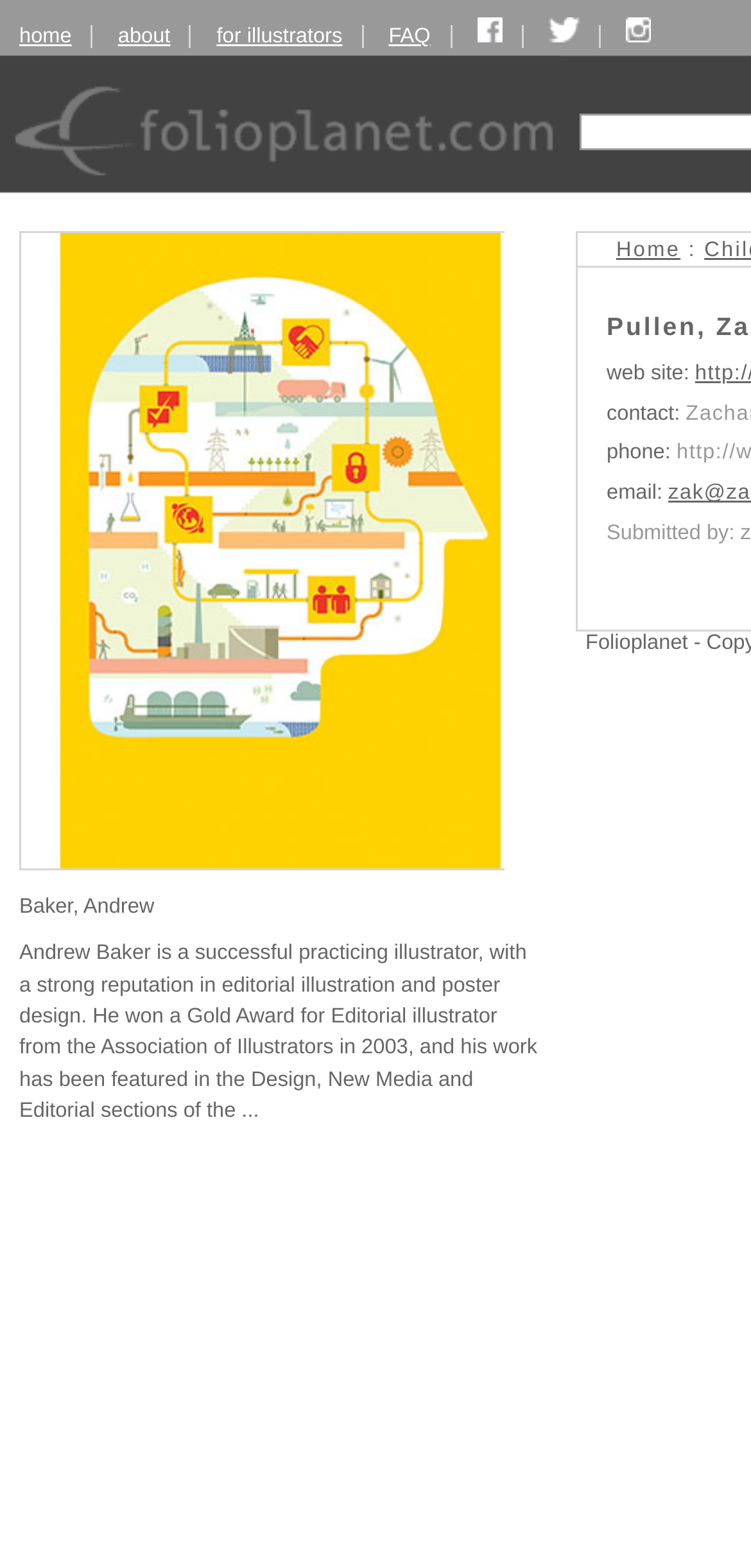Please determine the bounding box of the UI element that matches this description: parent_node: Baker, Andrew. The coordinates should be given as (top-left x, top-left y, bottom-right x, bottom-right y), with all values between 0 and 1.

[0.026, 0.147, 0.672, 0.555]